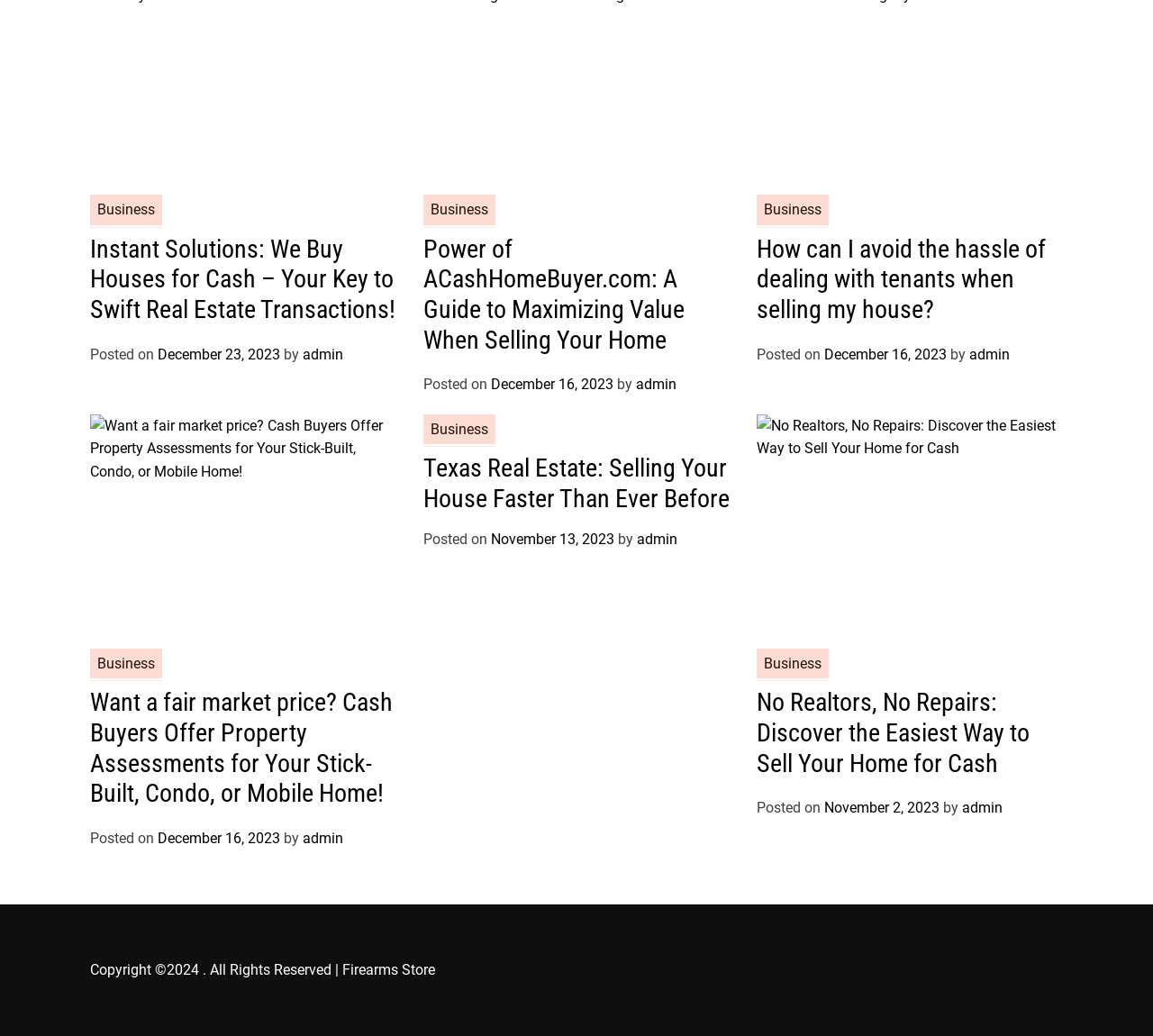Using the provided element description: "December 16, 2023December 28, 2023", identify the bounding box coordinates. The coordinates should be four floats between 0 and 1 in the order [left, top, right, bottom].

[0.137, 0.801, 0.243, 0.817]